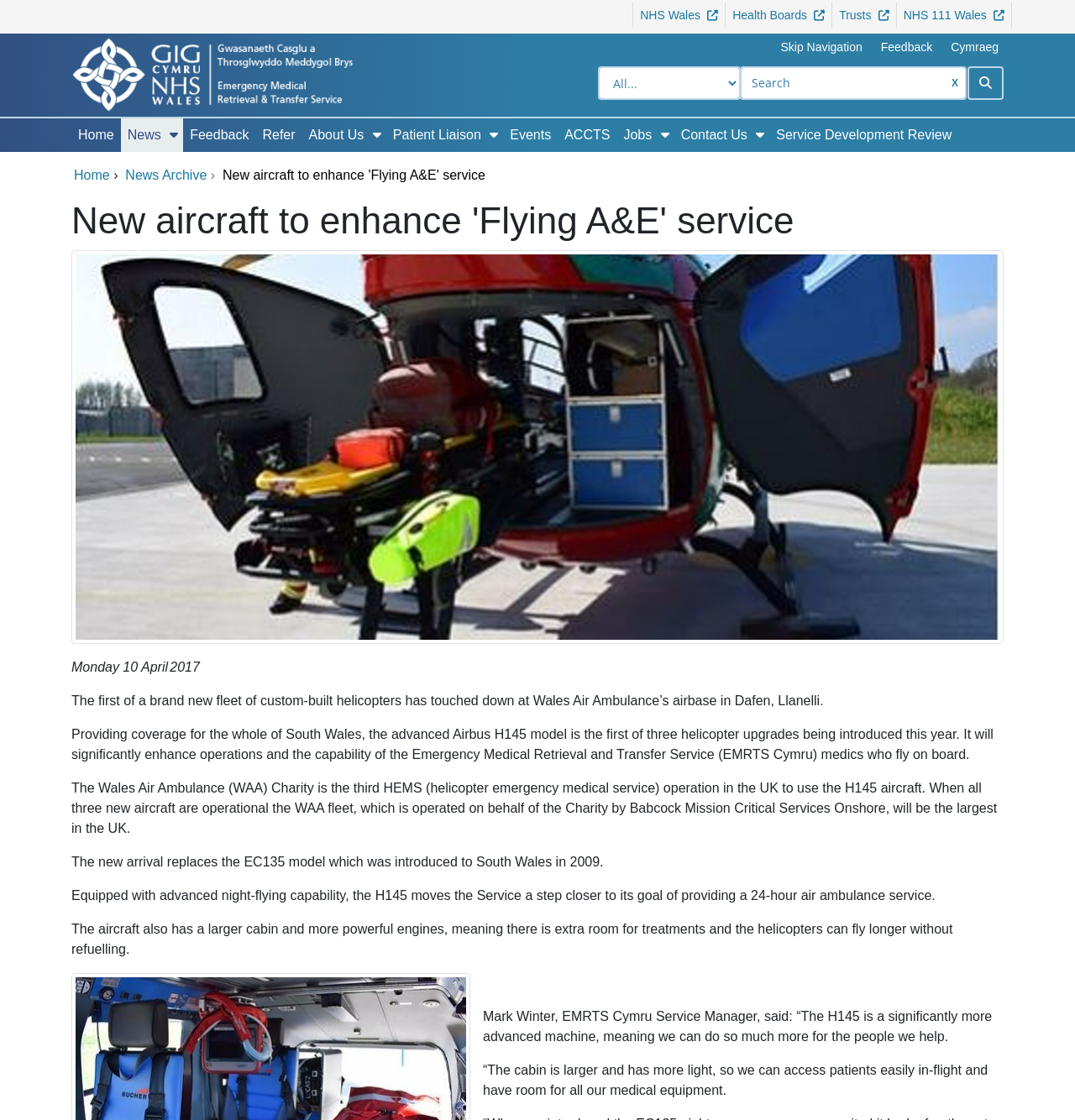Based on the element description NHS 111 Wales, identify the bounding box of the UI element in the given webpage screenshot. The coordinates should be in the format (top-left x, top-left y, bottom-right x, bottom-right y) and must be between 0 and 1.

[0.834, 0.002, 0.941, 0.025]